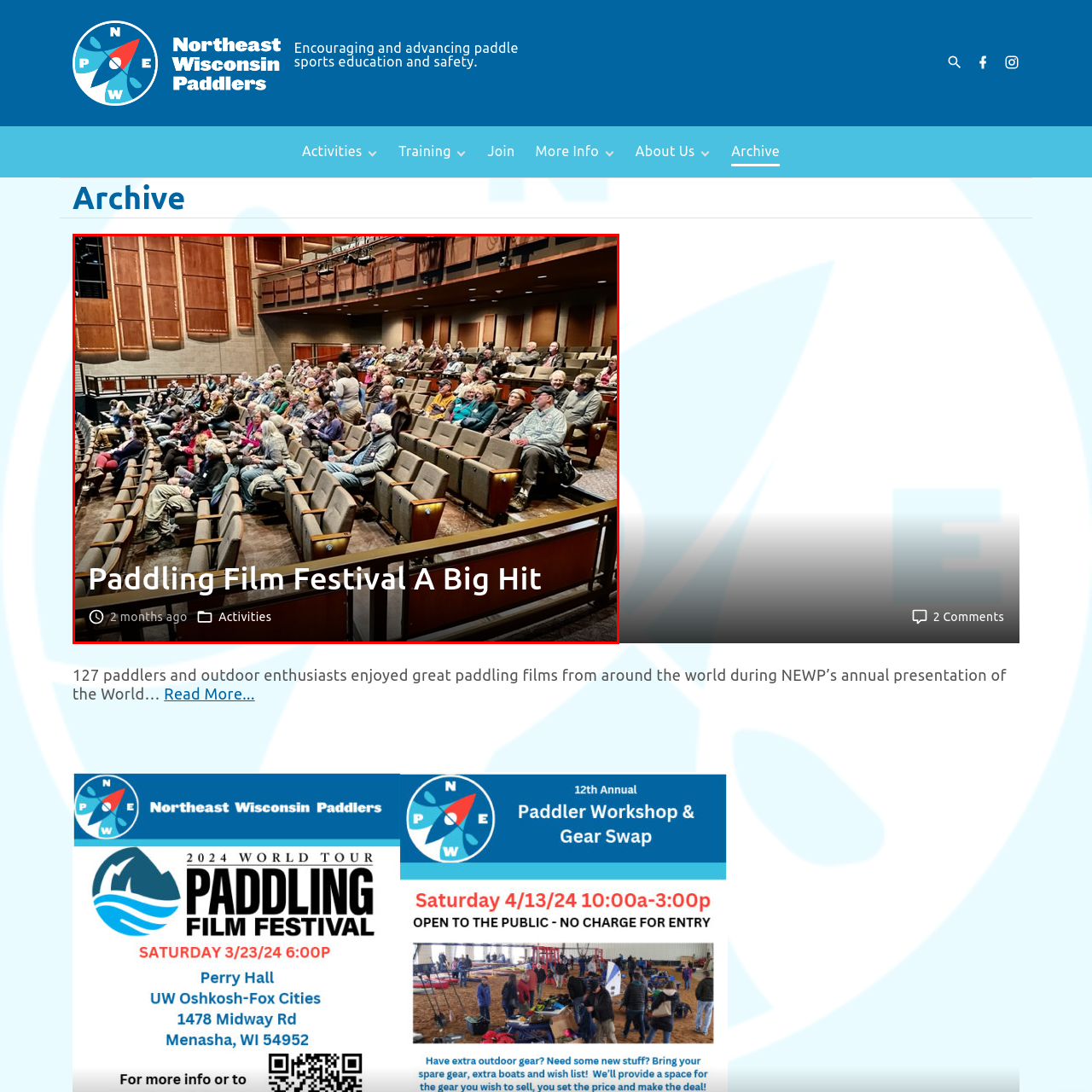Using the image highlighted in the red border, answer the following question concisely with a word or phrase:
What is the design feature of the theater?

Warm wood paneling and modern architecture